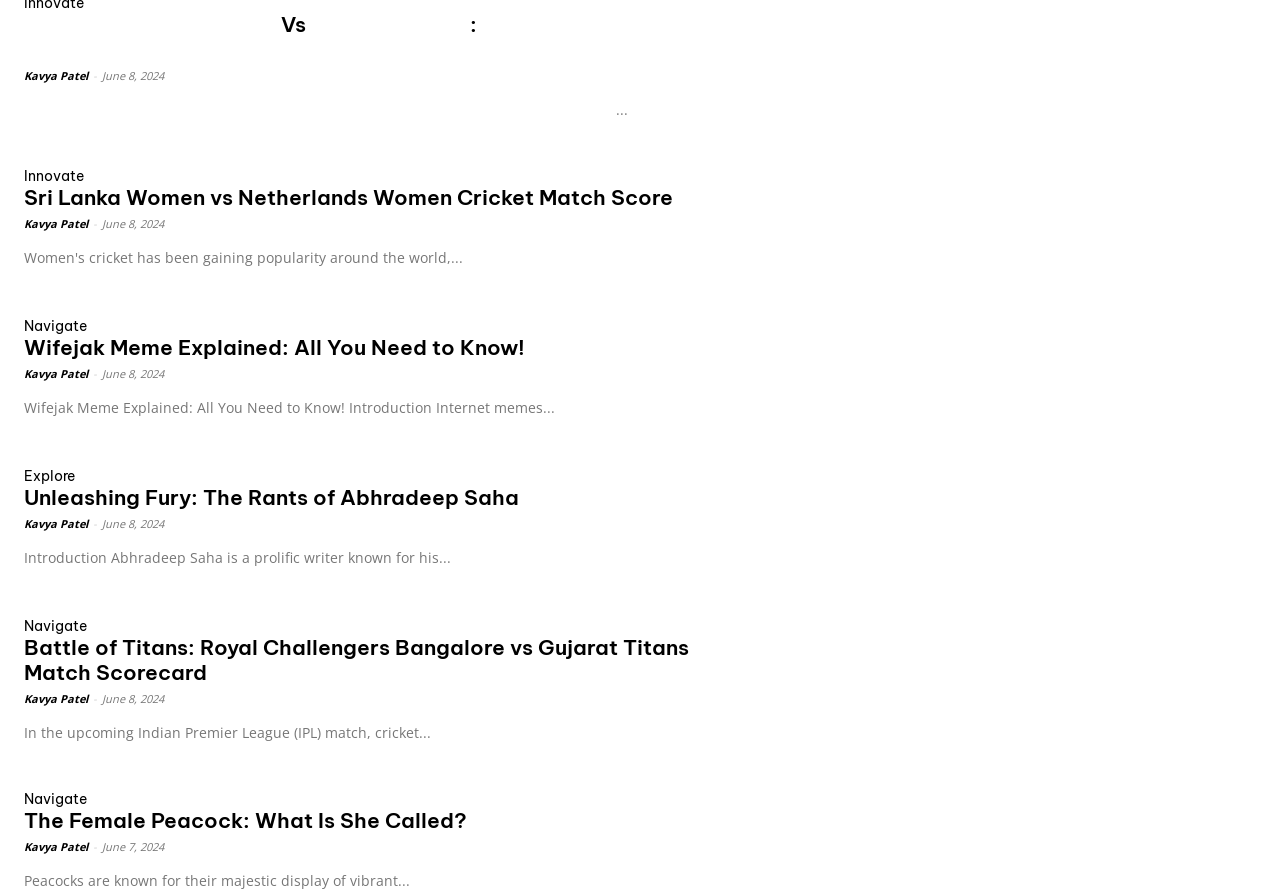Who is the author of the article 'Wifejak Meme Explained: All You Need to Know!'?
Give a one-word or short phrase answer based on the image.

Kavya Patel